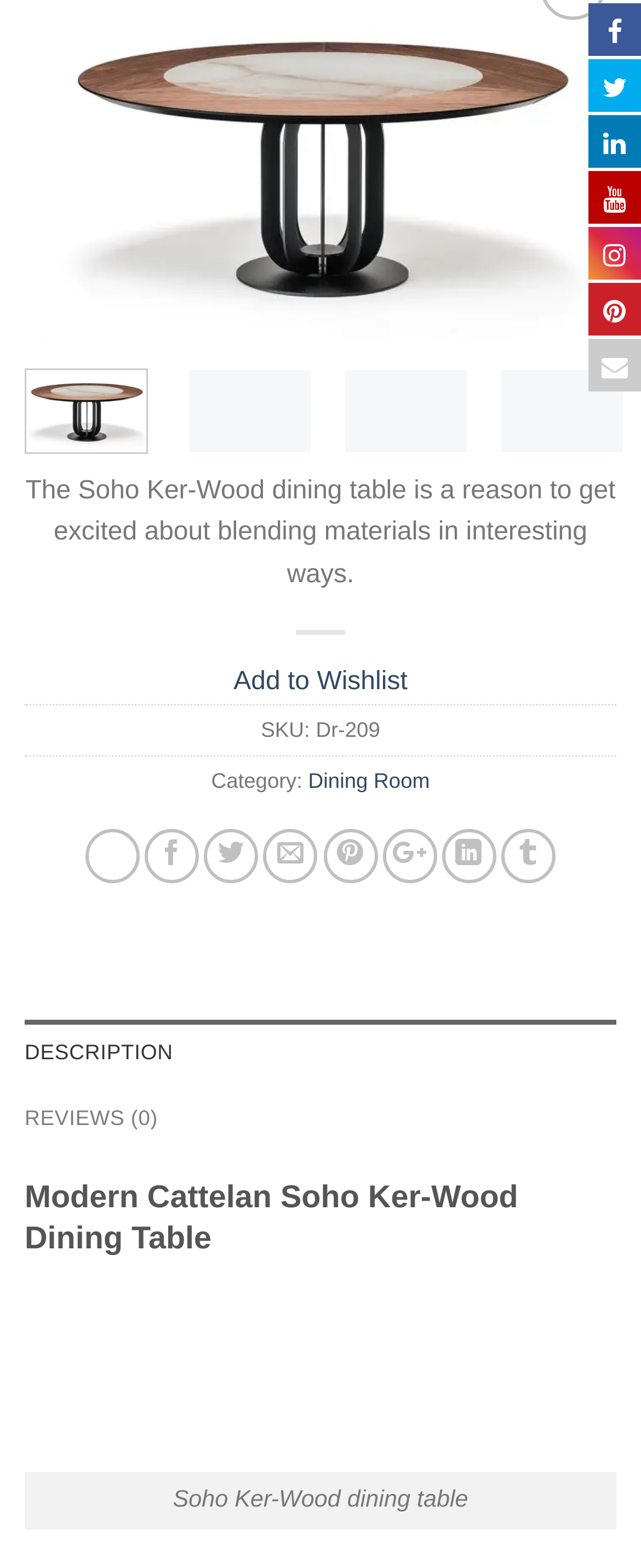Given the element description Reviews (0), predict the bounding box coordinates for the UI element in the webpage screenshot. The format should be (top-left x, top-left y, bottom-right x, bottom-right y), and the values should be between 0 and 1.

[0.038, 0.693, 0.962, 0.735]